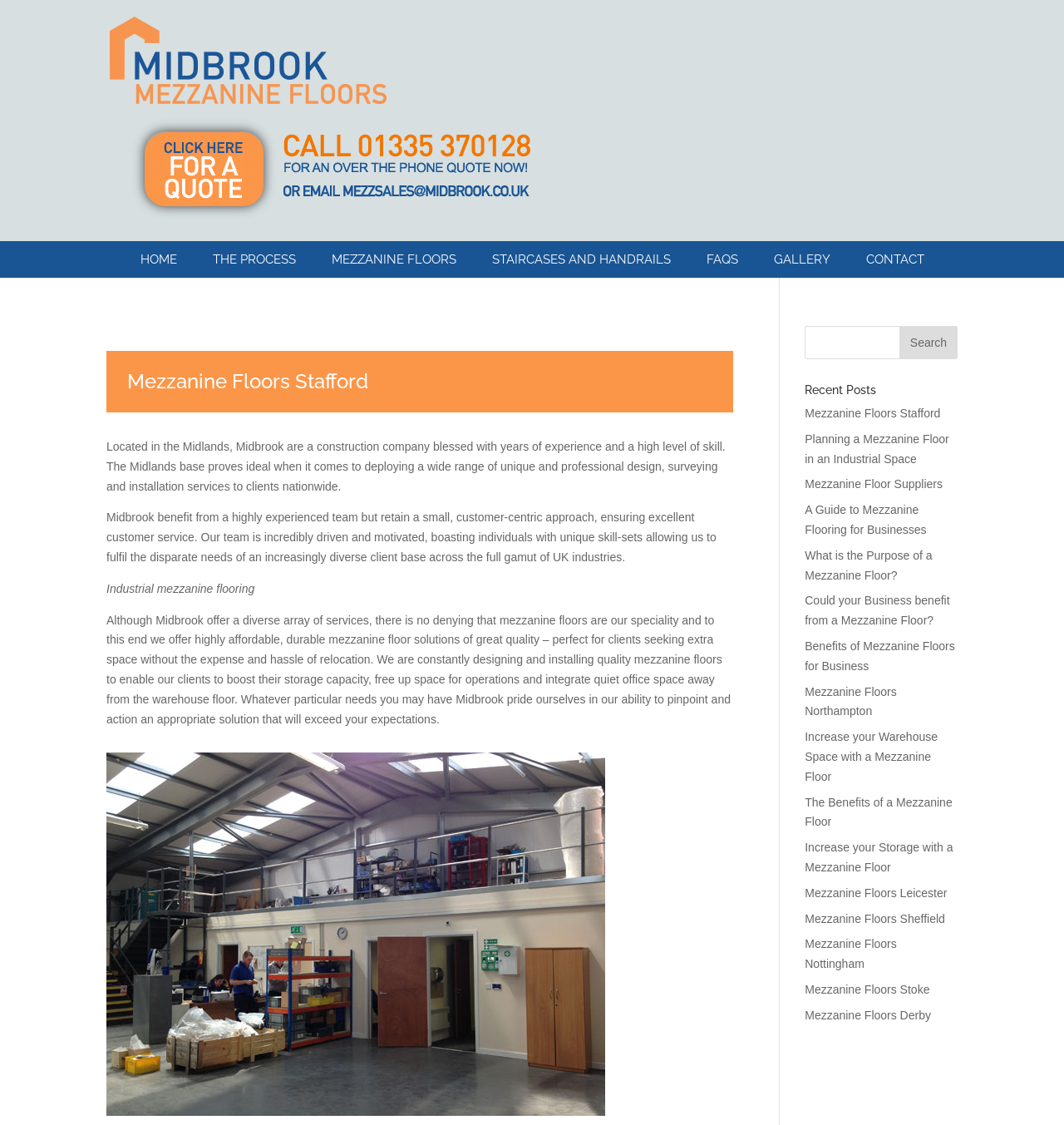Where is Midbrook located?
Using the image provided, answer with just one word or phrase.

The Midlands